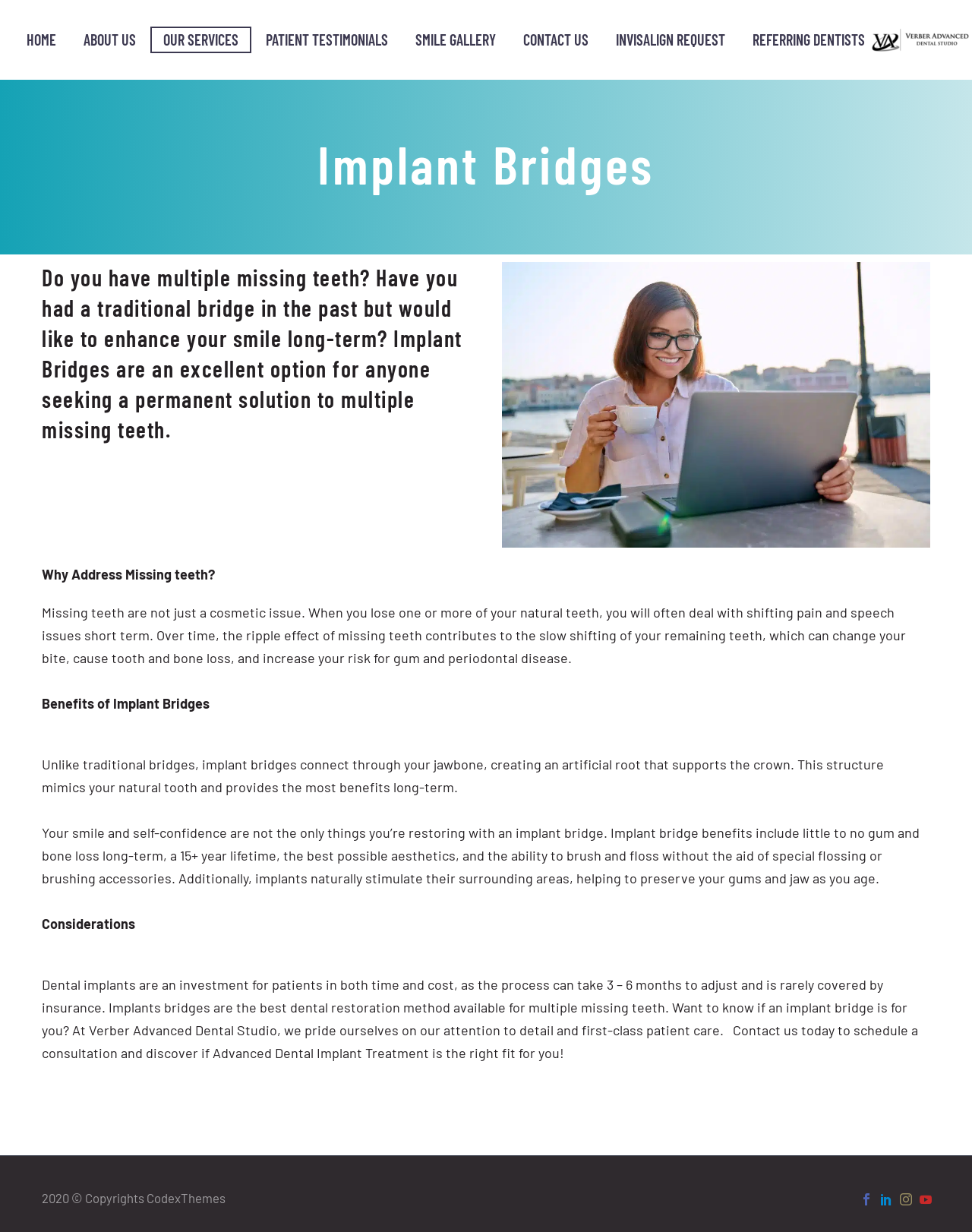Identify the bounding box coordinates of the section to be clicked to complete the task described by the following instruction: "Click HOME". The coordinates should be four float numbers between 0 and 1, formatted as [left, top, right, bottom].

[0.016, 0.023, 0.07, 0.042]